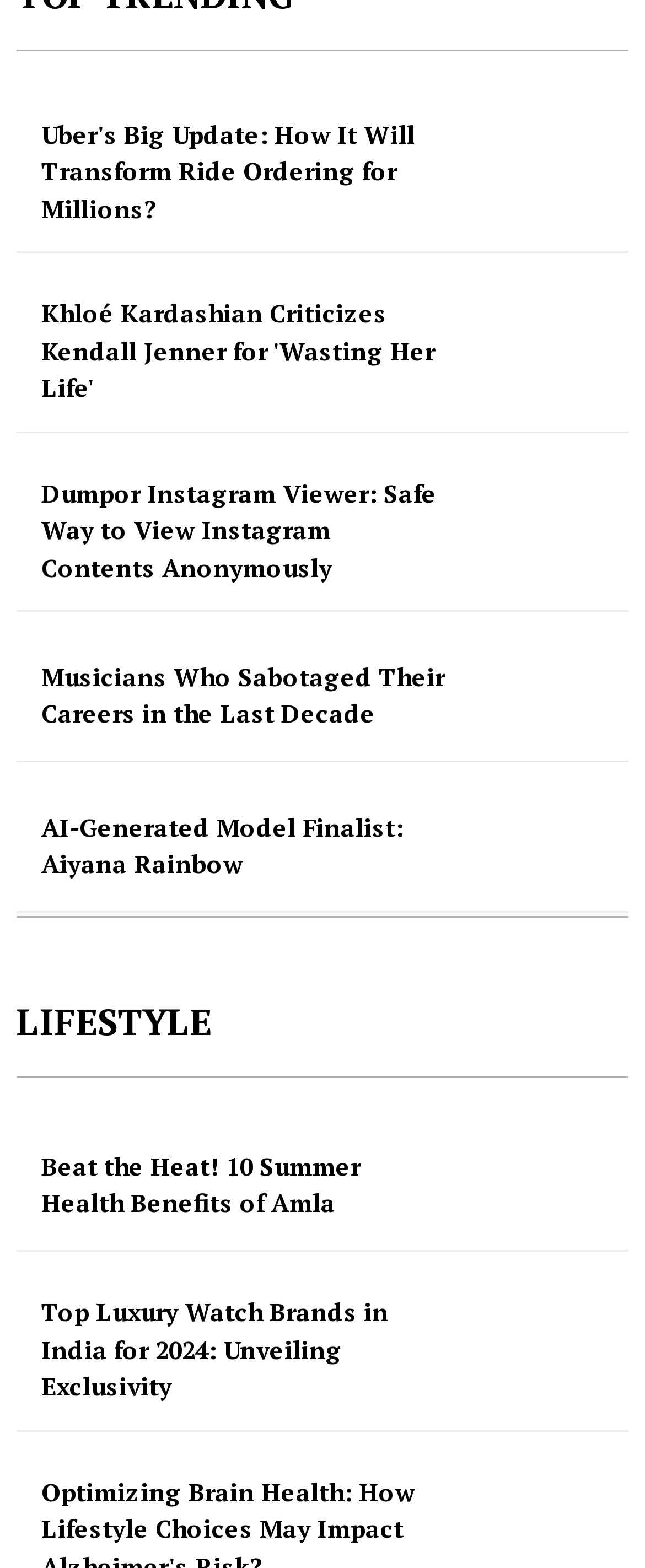Please identify the bounding box coordinates of the region to click in order to complete the given instruction: "View article about Khloé Kardashian criticizing Kendall Jenner". The coordinates should be four float numbers between 0 and 1, i.e., [left, top, right, bottom].

[0.064, 0.188, 0.692, 0.259]